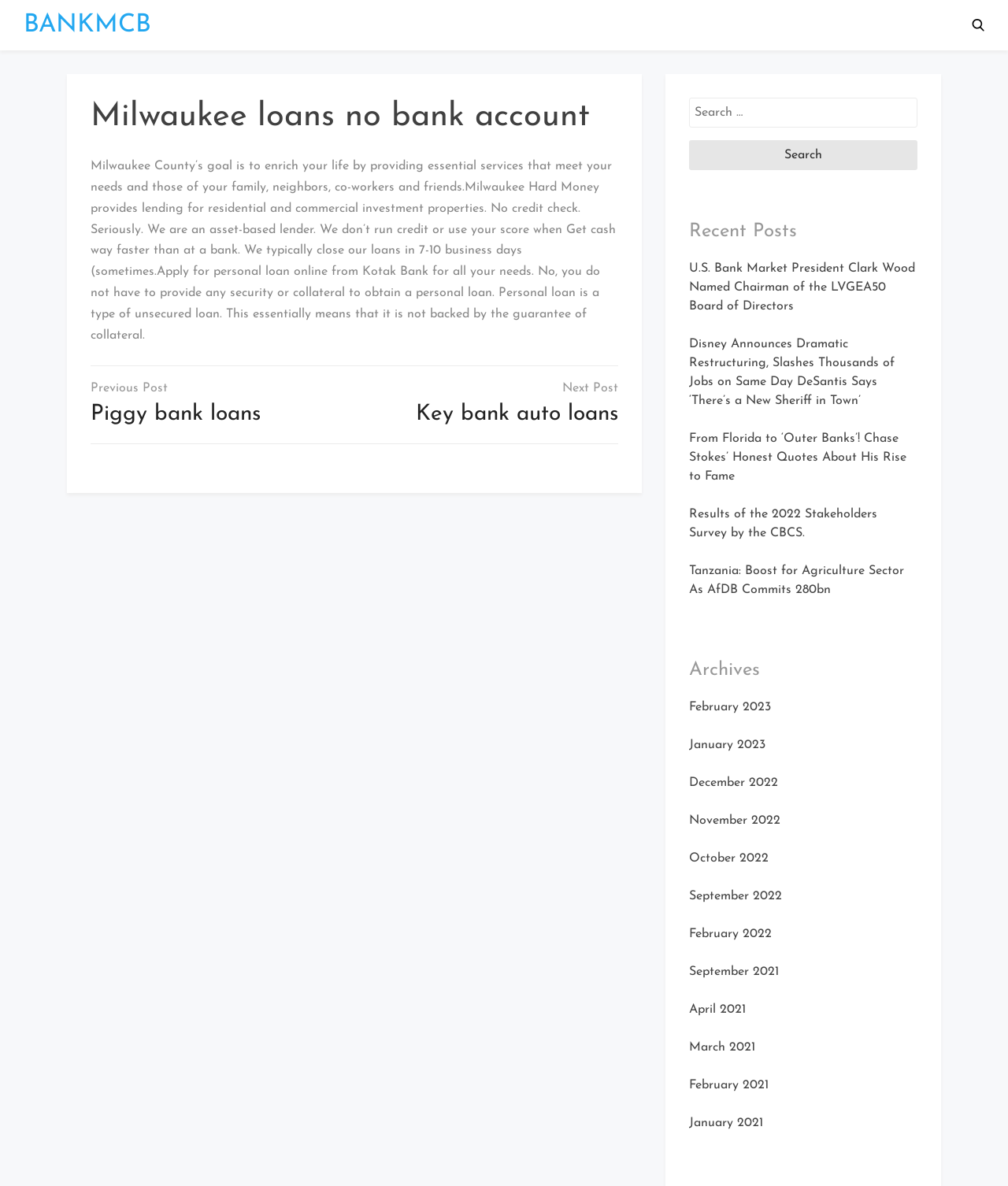Respond with a single word or phrase for the following question: 
What type of lender is Milwaukee Hard Money?

Asset-based lender